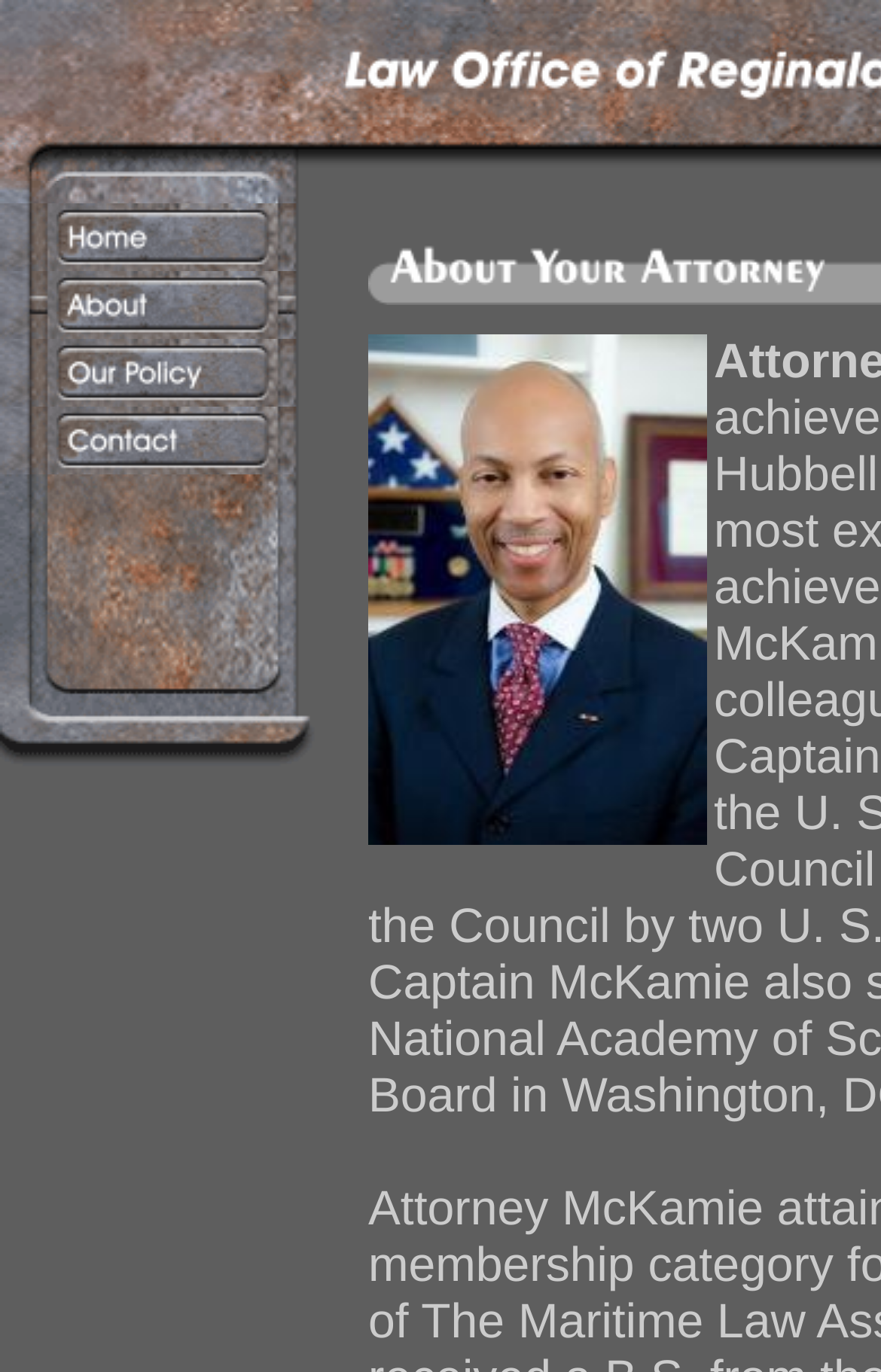How many navigation menu items are there?
Provide a detailed answer to the question, using the image to inform your response.

I counted the number of links in the navigation menu, which are 'Home', 'About', 'Our Policy', and 'Contact', so there are 4 navigation menu items.